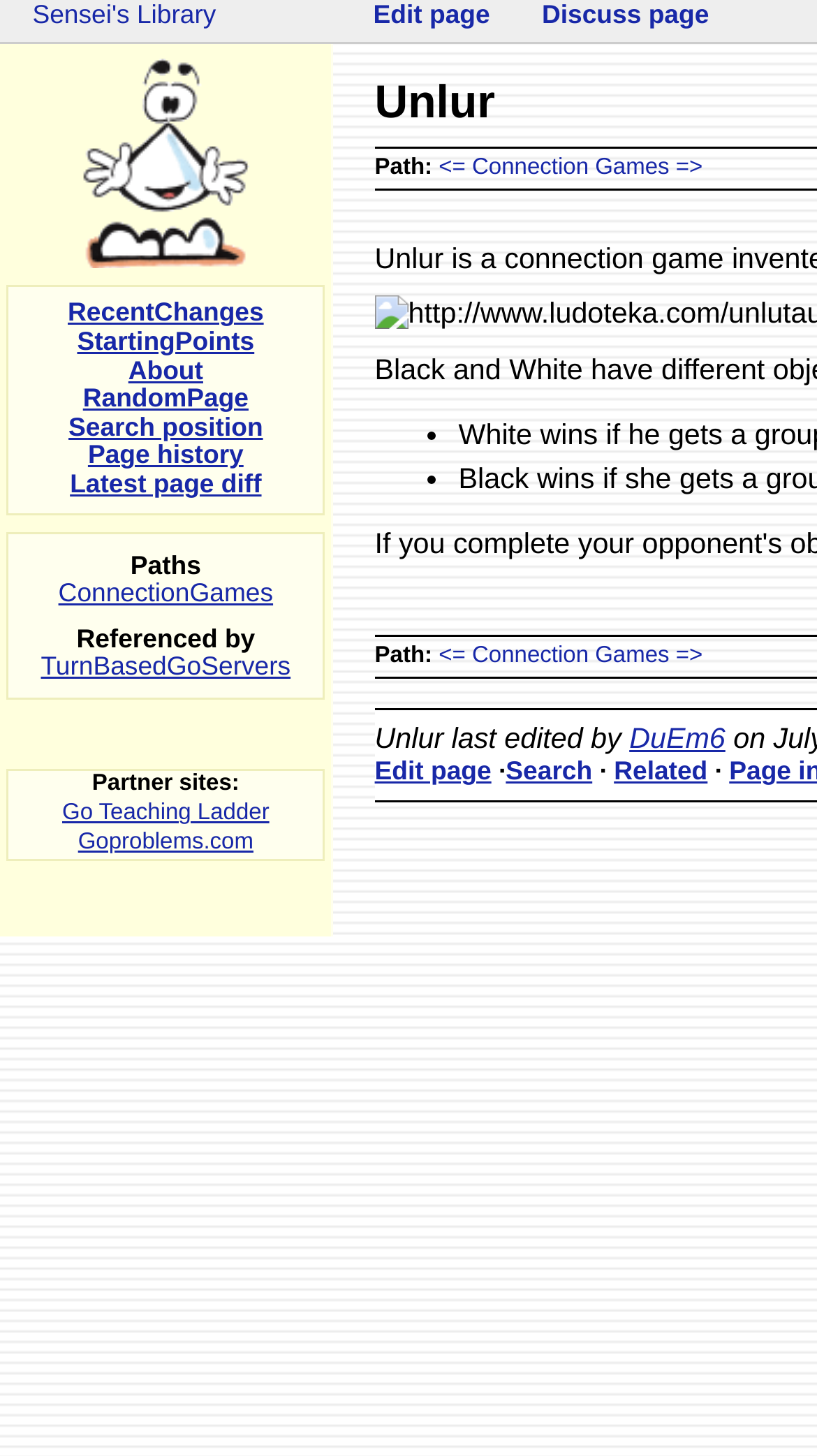Please reply to the following question using a single word or phrase: 
What is the purpose of the site?

Collaboration and community site